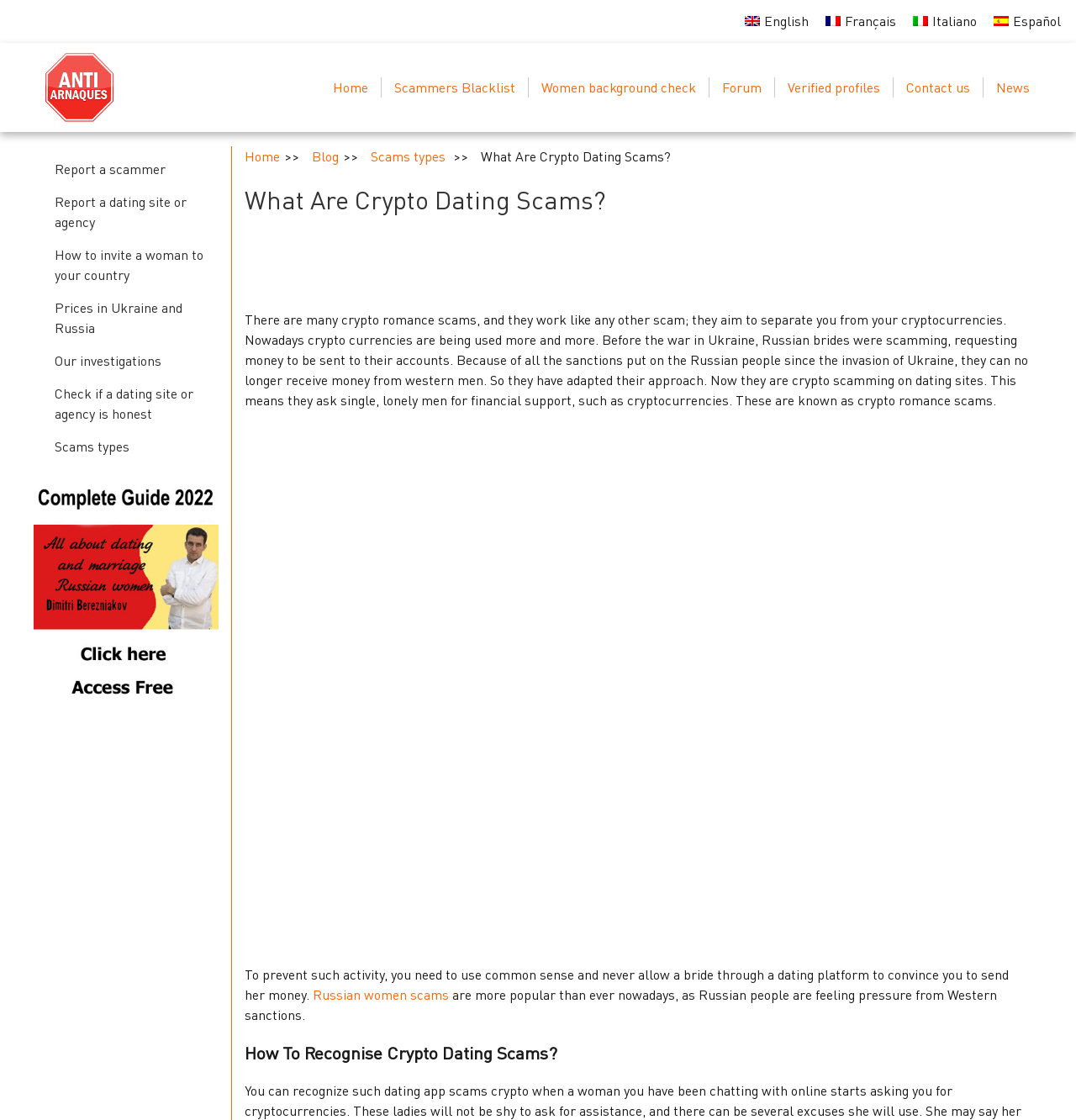Please identify the bounding box coordinates of the element that needs to be clicked to execute the following command: "Visit the Scammers Blacklist page". Provide the bounding box using four float numbers between 0 and 1, formatted as [left, top, right, bottom].

[0.366, 0.069, 0.479, 0.087]